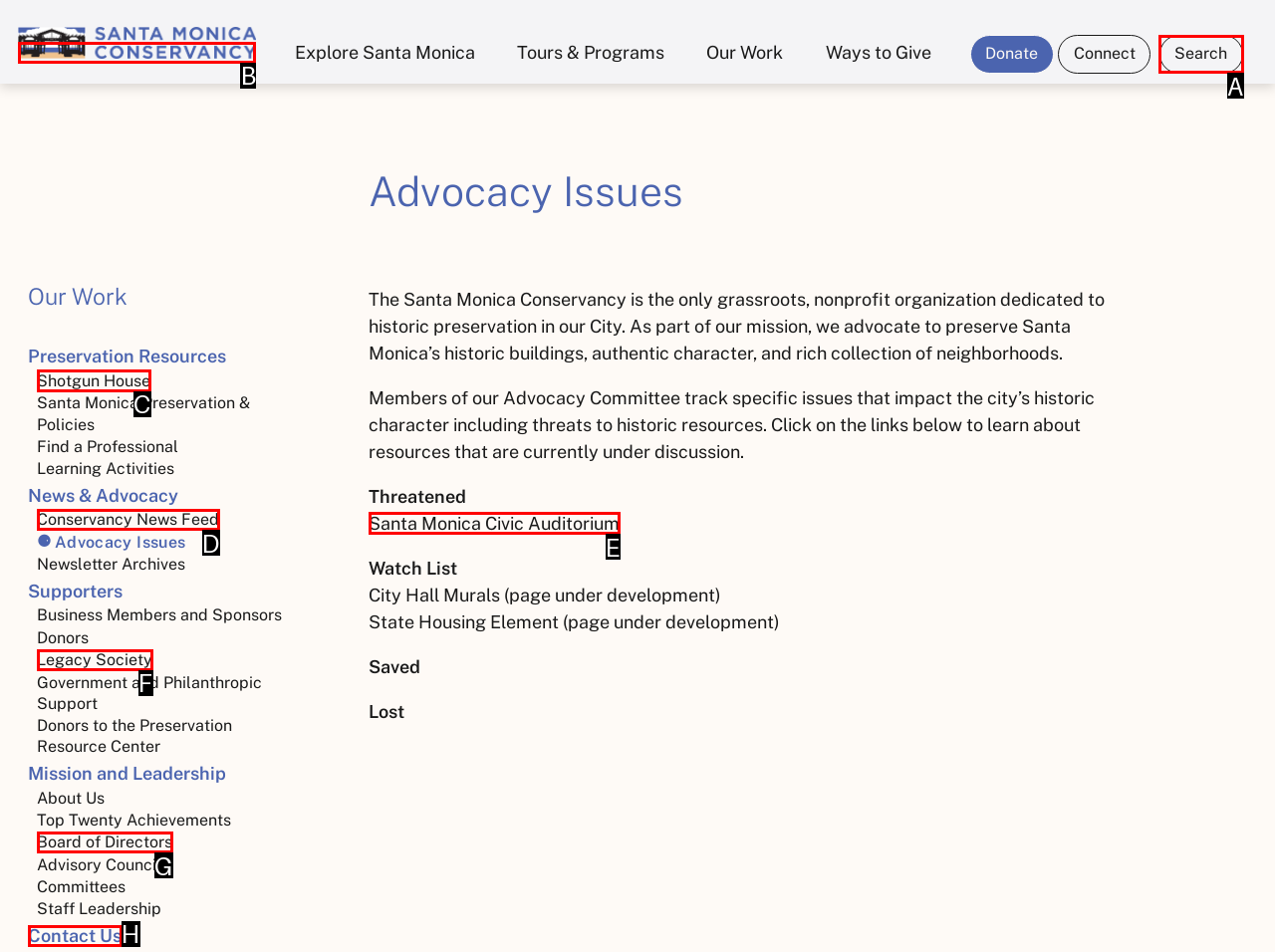Pick the option that should be clicked to perform the following task: Click Search
Answer with the letter of the selected option from the available choices.

A